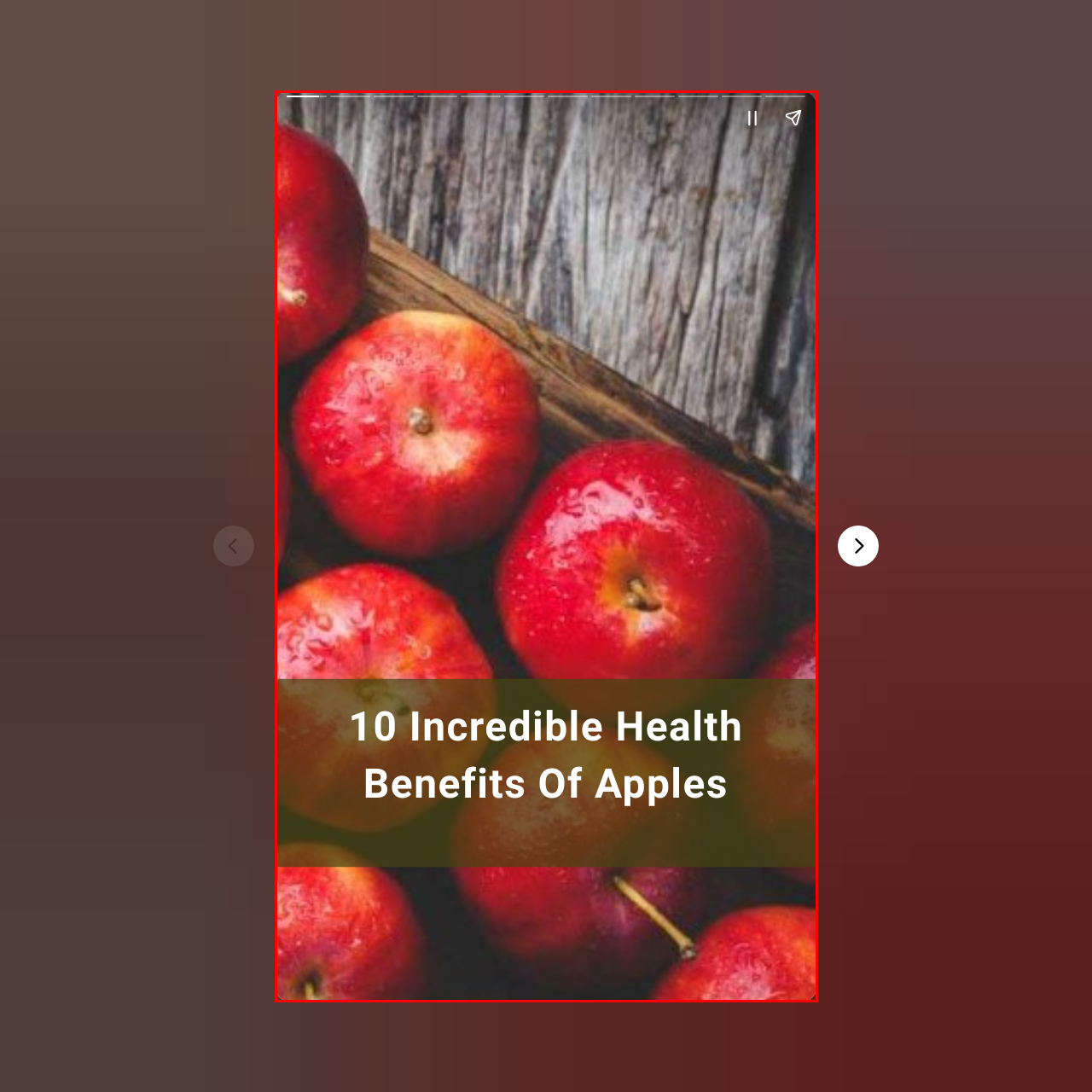Direct your attention to the zone enclosed by the orange box, What is the surface on which the apples are resting? 
Give your response in a single word or phrase.

rustic wooden surface